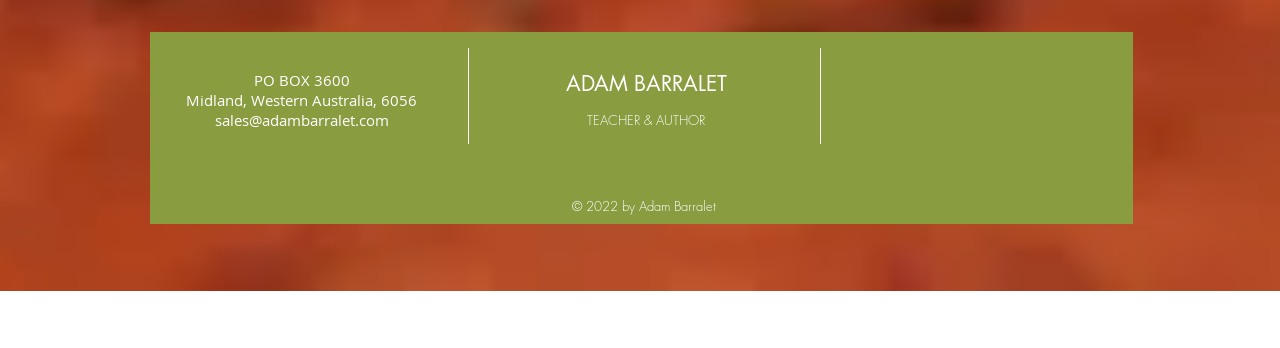Provide a short, one-word or phrase answer to the question below:
What is the postal address of the author?

PO BOX 3600, Midland, Western Australia, 6056